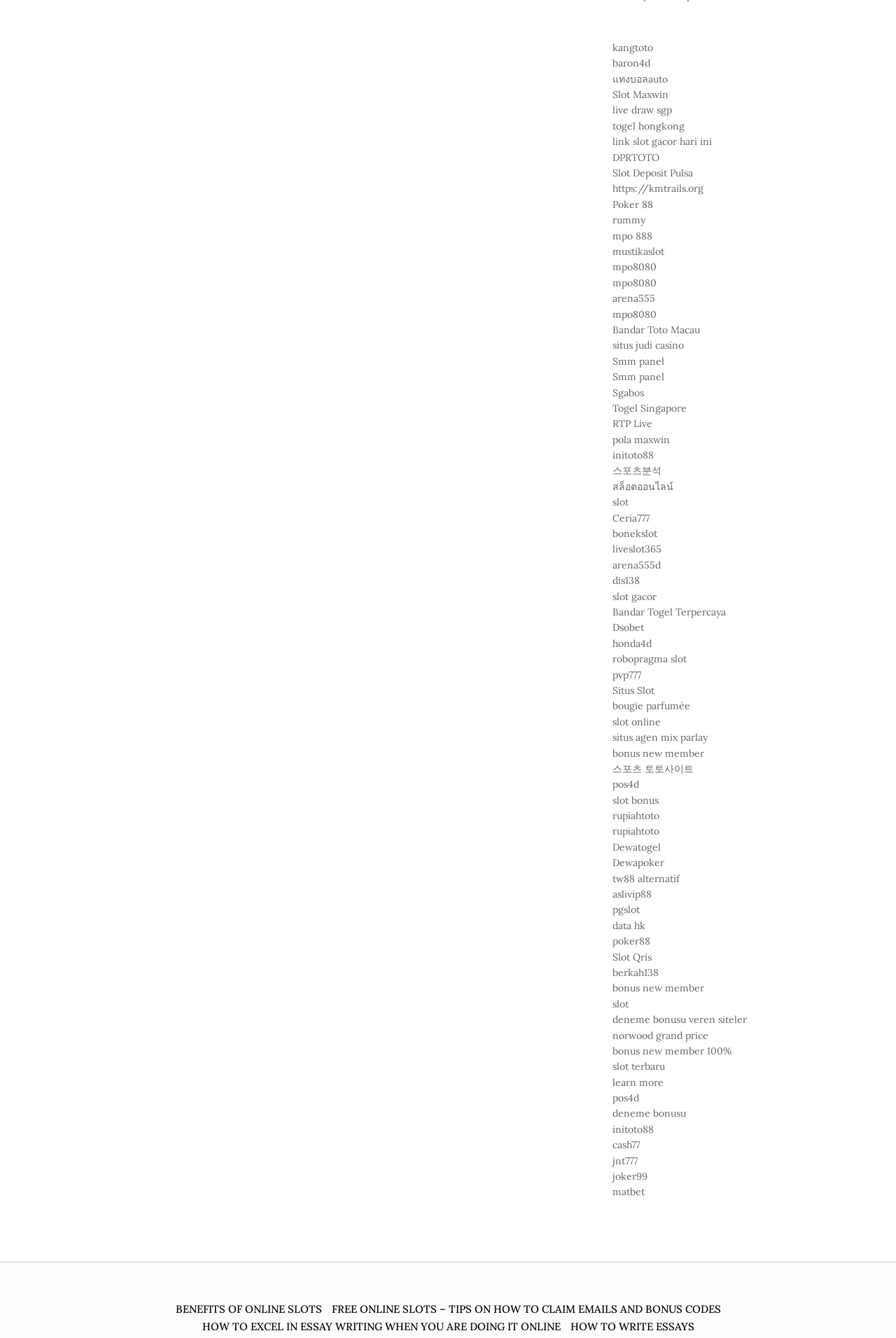How many links are on the webpage?
From the screenshot, supply a one-word or short-phrase answer.

64